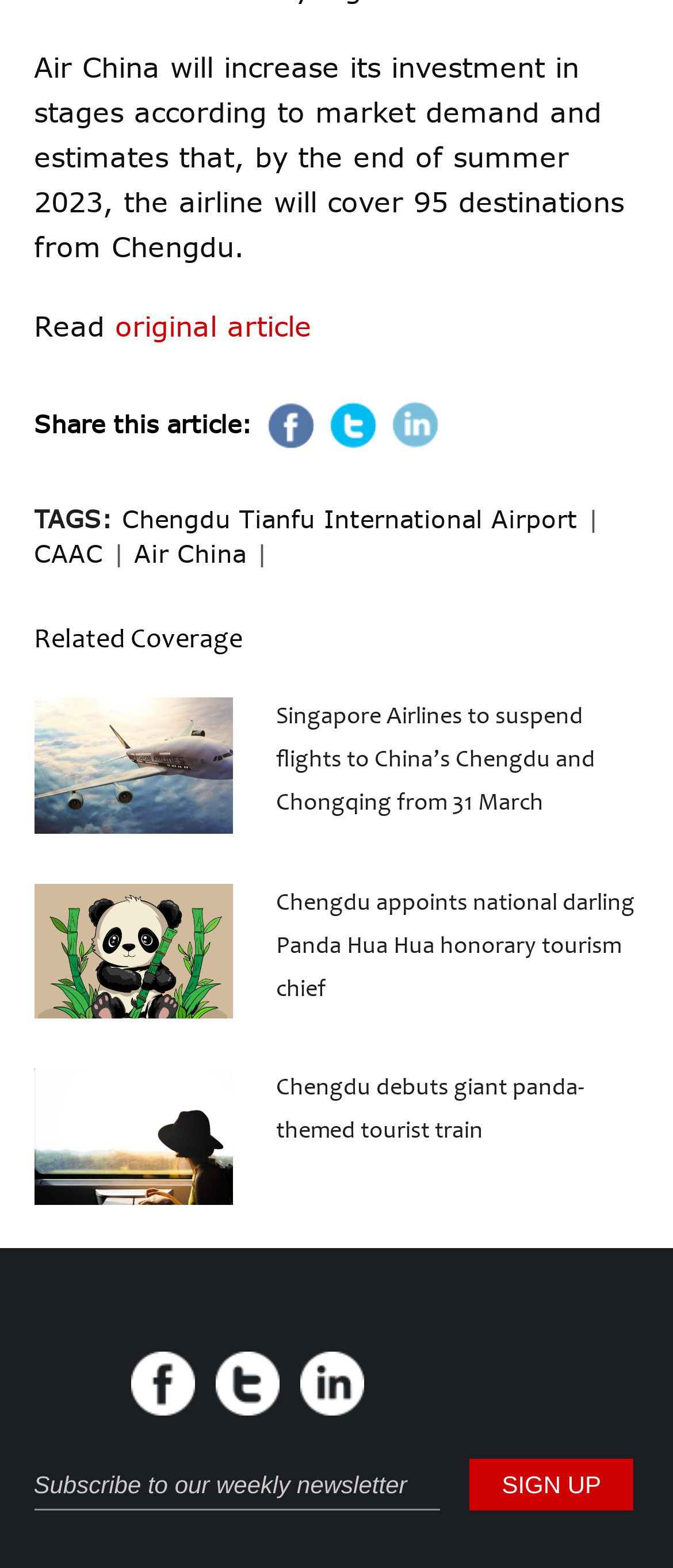Using the provided element description: "Chengdu Tianfu International Airport", identify the bounding box coordinates. The coordinates should be four floats between 0 and 1 in the order [left, top, right, bottom].

[0.181, 0.321, 0.858, 0.34]